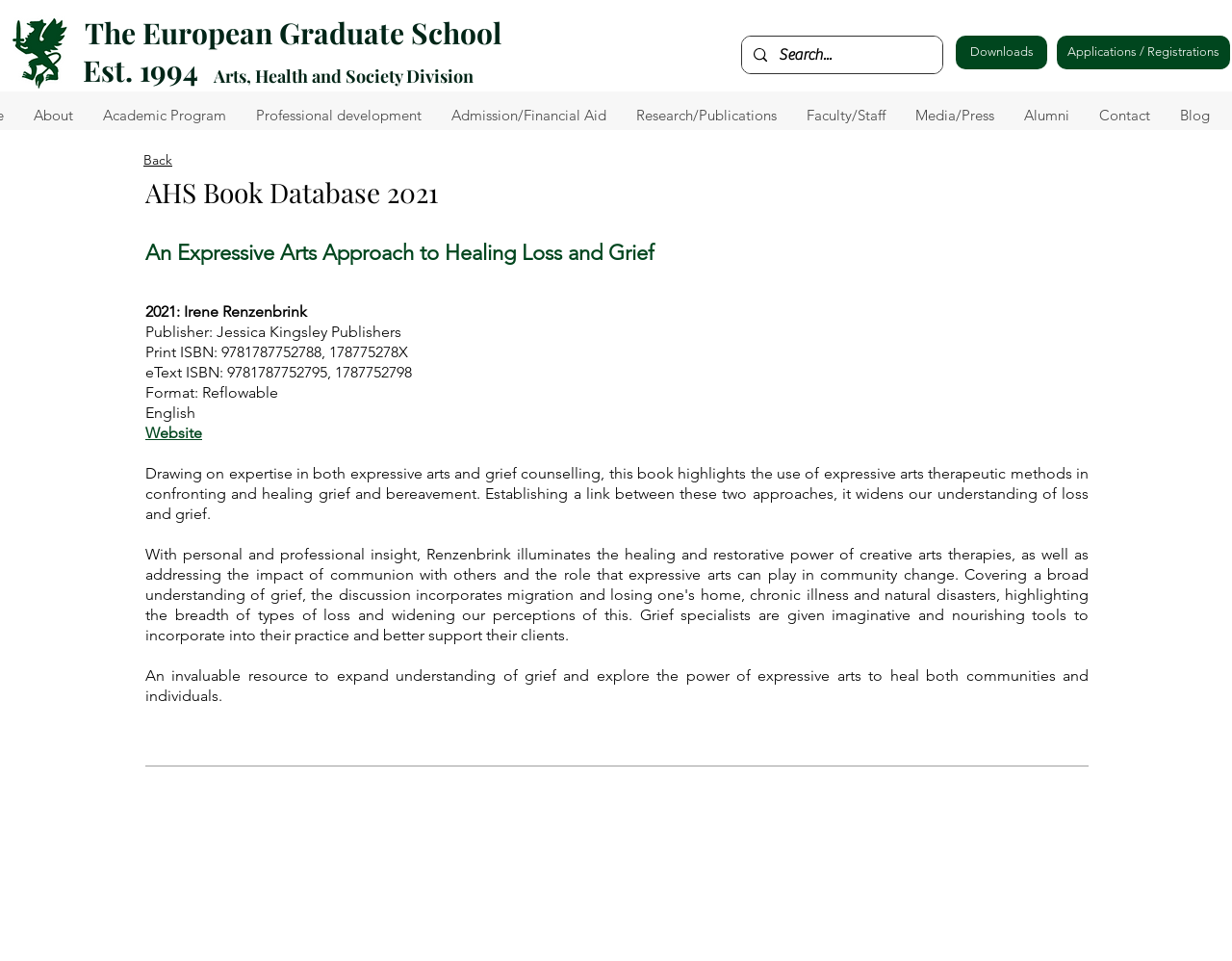Please identify the bounding box coordinates of the element that needs to be clicked to perform the following instruction: "Go to the Applications / Registrations page".

[0.858, 0.037, 0.998, 0.072]